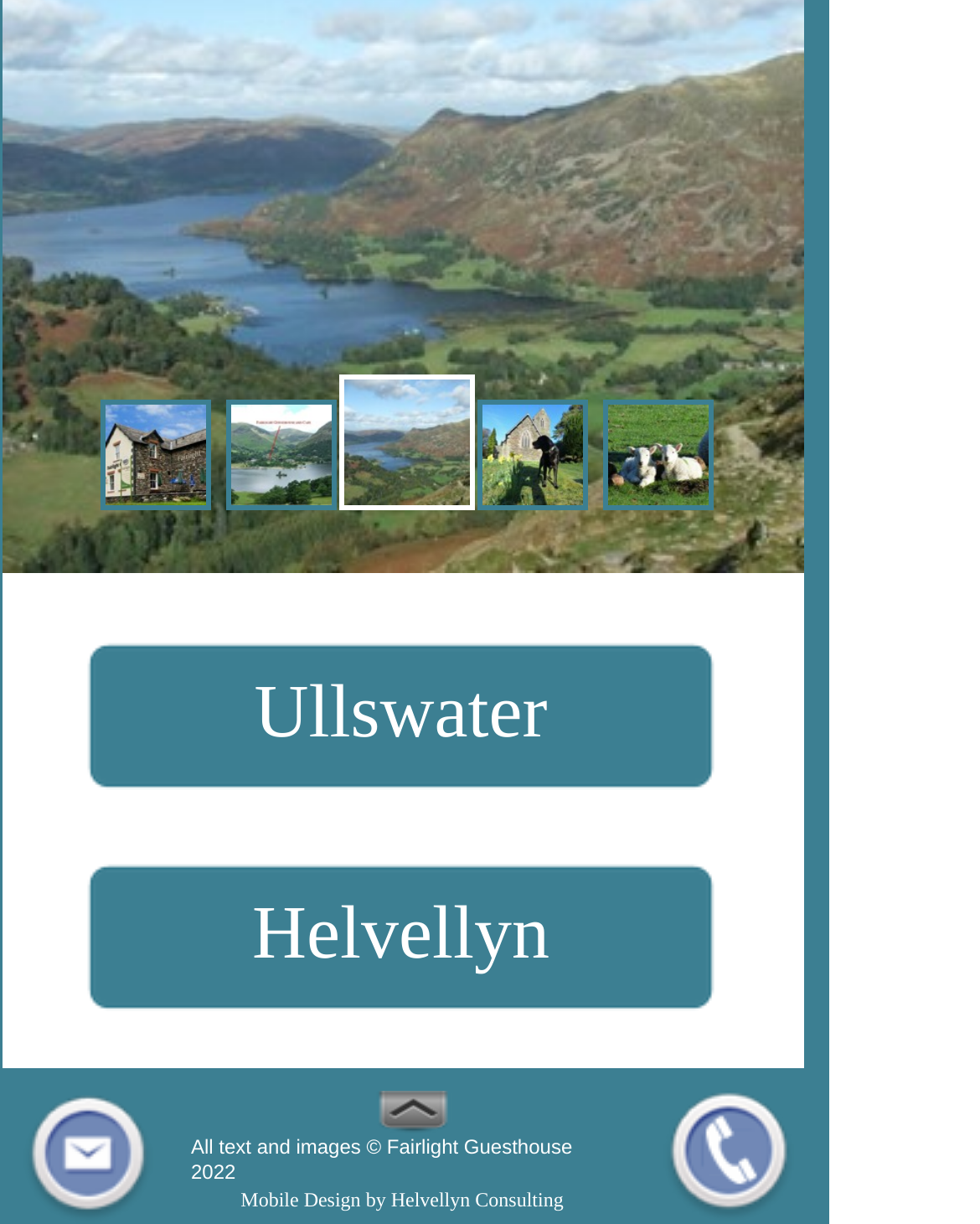For the element described, predict the bounding box coordinates as (top-left x, top-left y, bottom-right x, bottom-right y). All values should be between 0 and 1. Element description: Helvellyn Consulting

[0.399, 0.971, 0.575, 0.99]